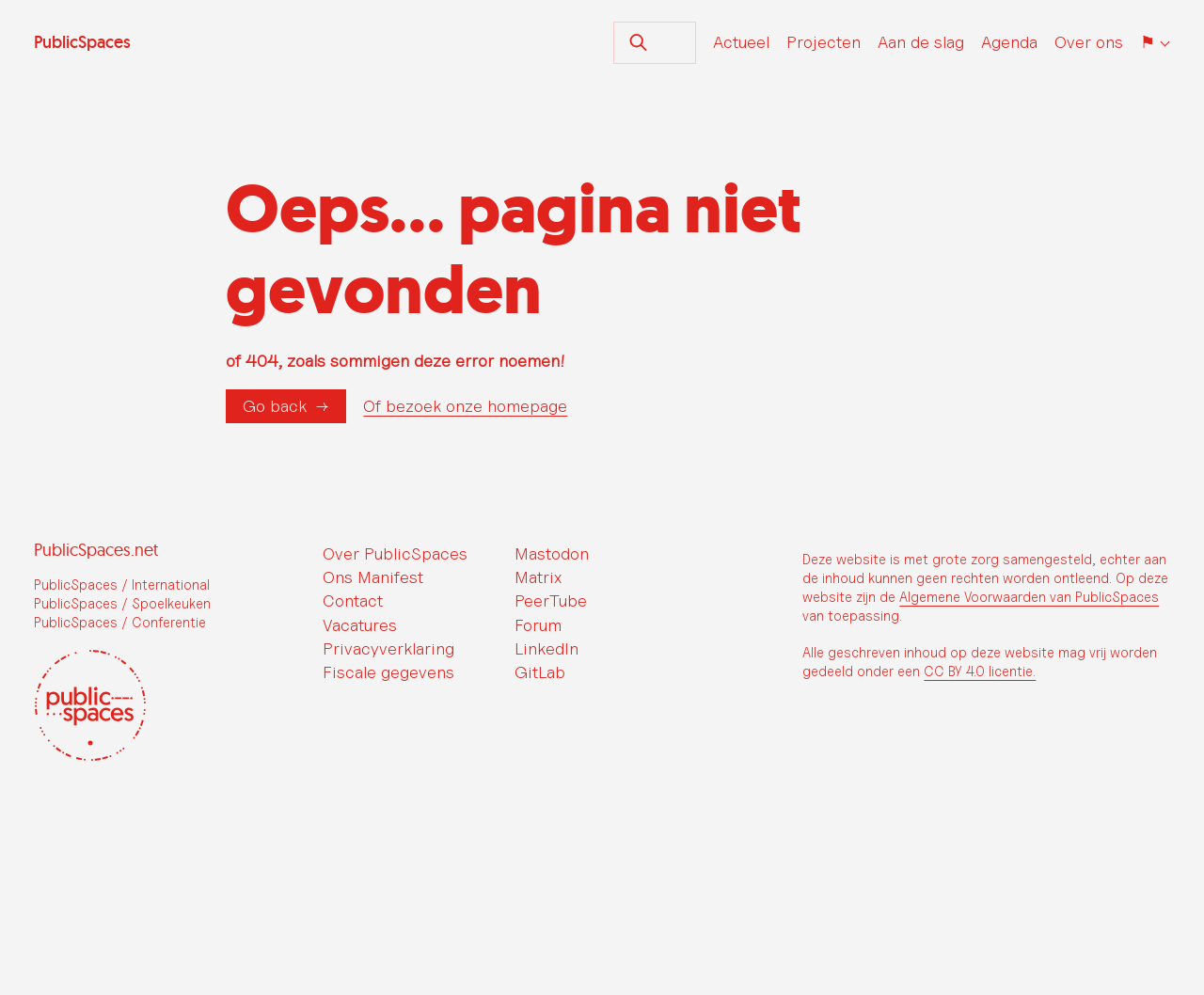Please identify the coordinates of the bounding box for the clickable region that will accomplish this instruction: "Learn about PublicSpaces".

[0.268, 0.546, 0.388, 0.566]